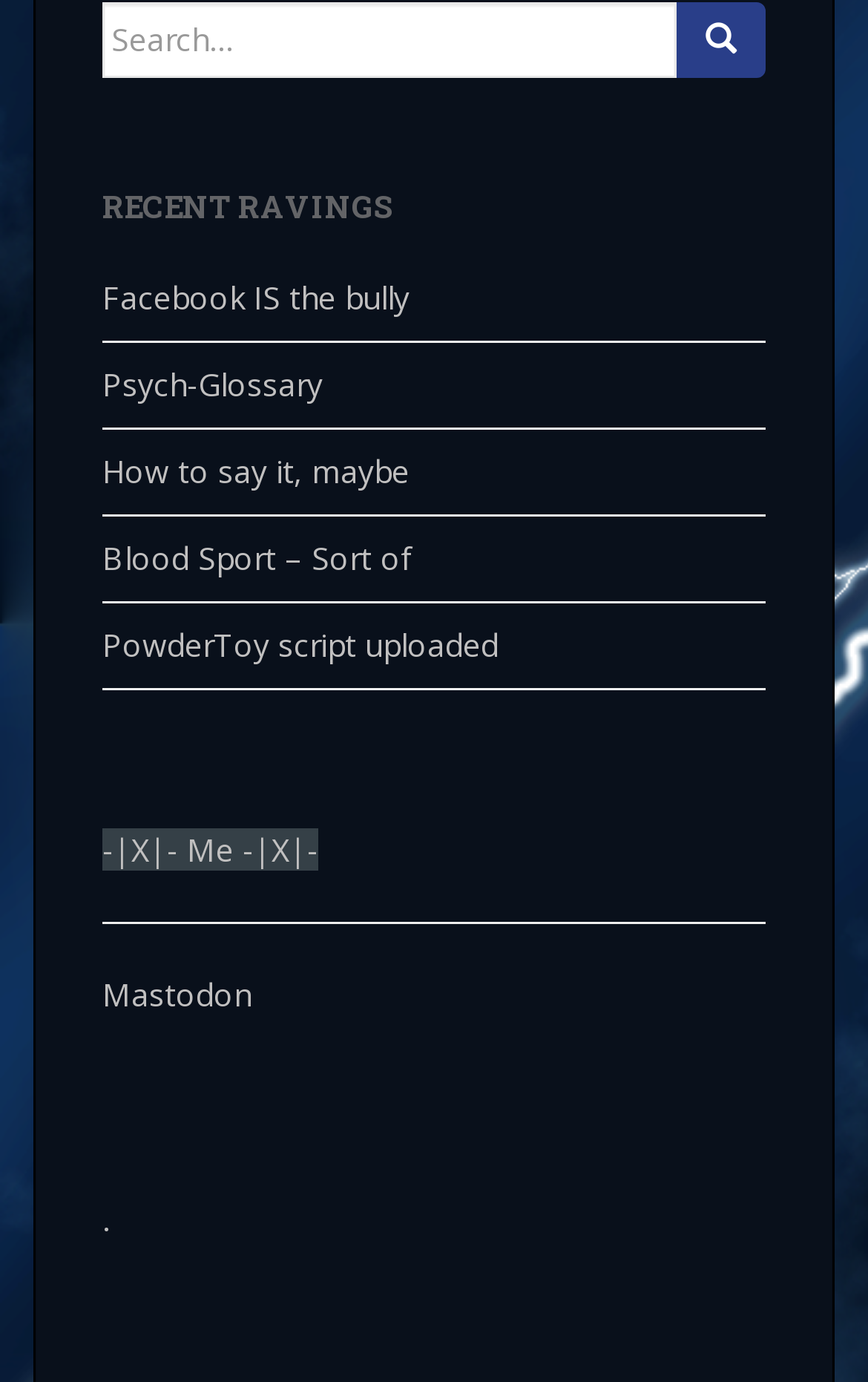Find and specify the bounding box coordinates that correspond to the clickable region for the instruction: "Click on Facebook IS the bully".

[0.118, 0.2, 0.472, 0.231]